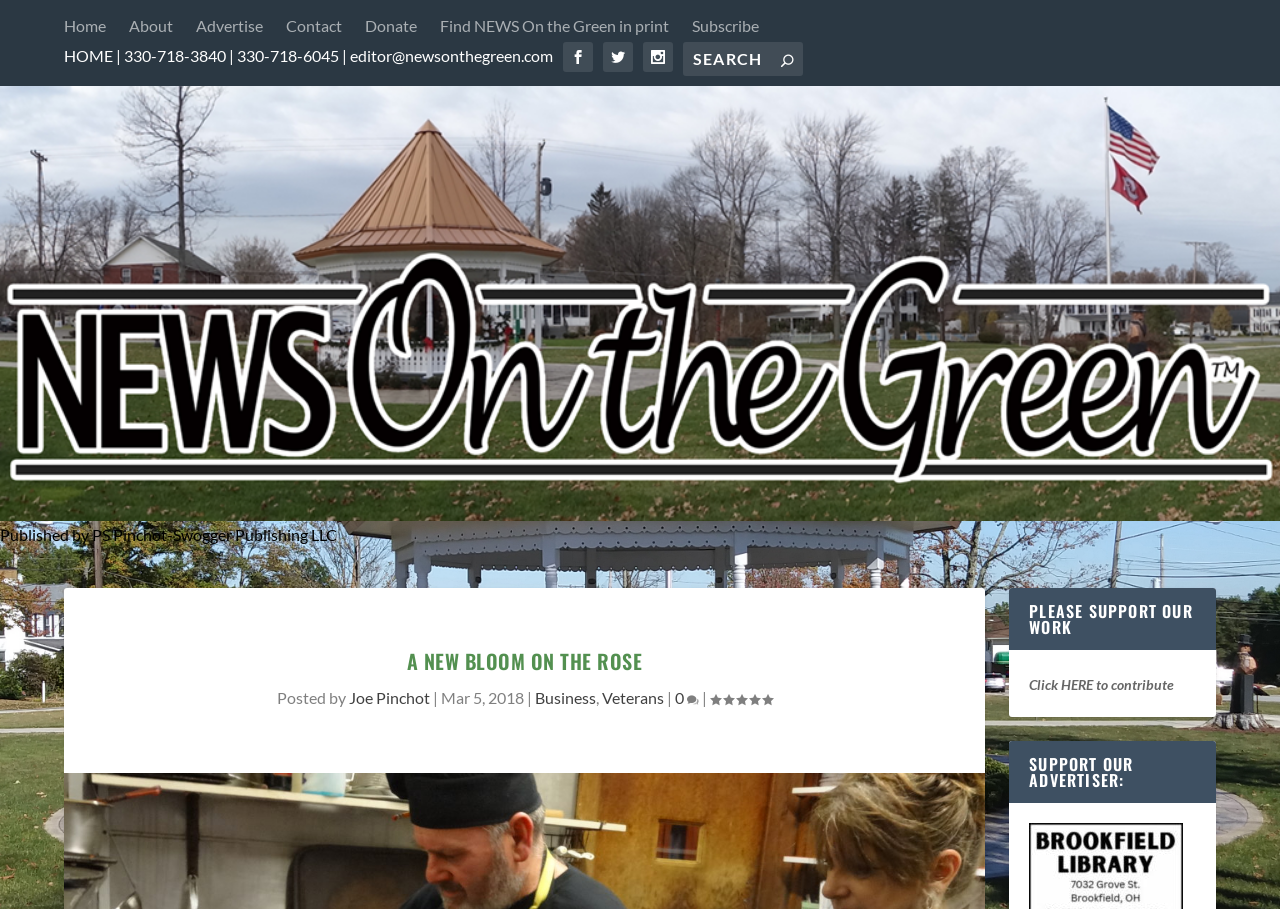Please mark the clickable region by giving the bounding box coordinates needed to complete this instruction: "Support their work by contributing".

[0.804, 0.744, 0.917, 0.763]